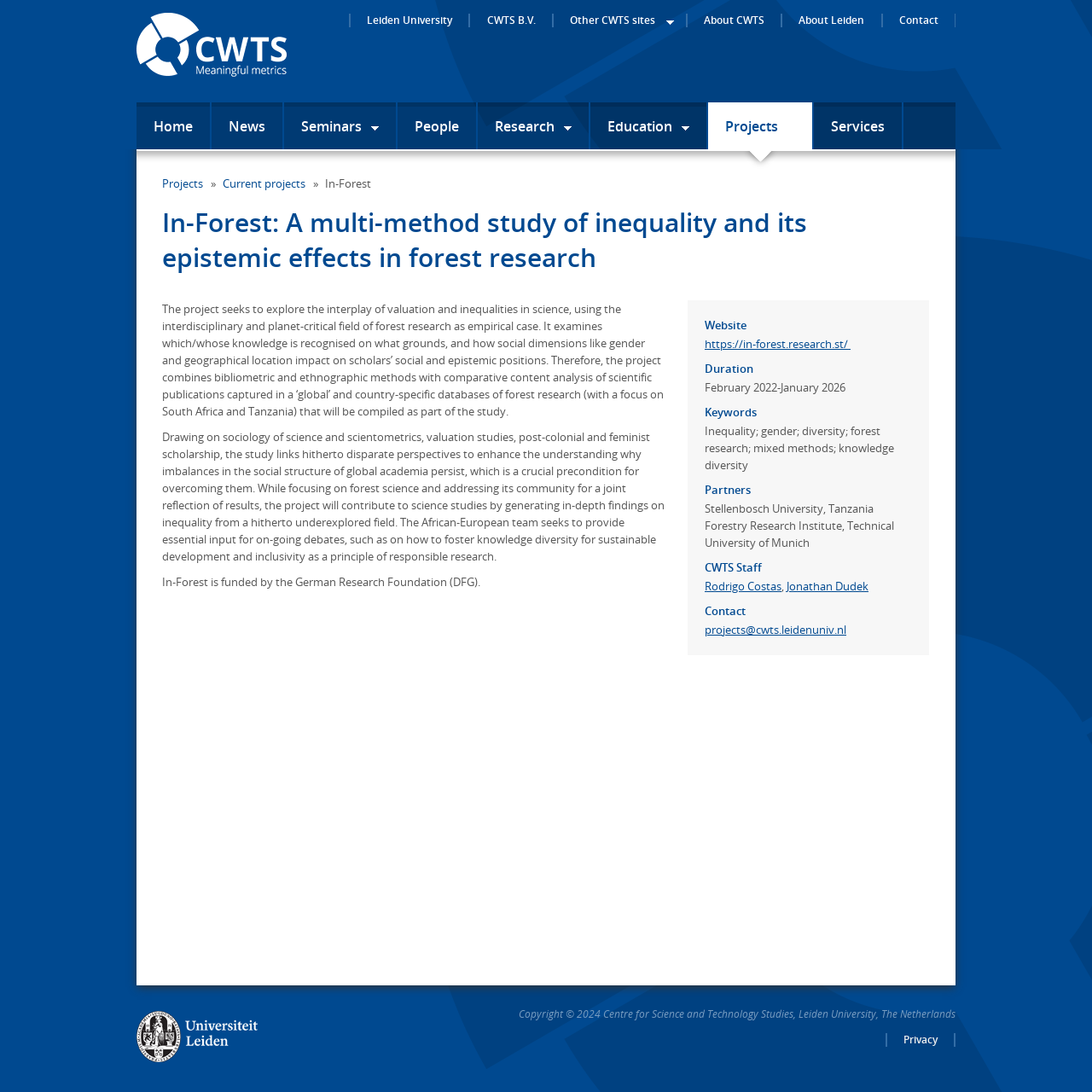Identify the bounding box for the UI element specified in this description: "Other CWTS sites". The coordinates must be four float numbers between 0 and 1, formatted as [left, top, right, bottom].

[0.506, 0.012, 0.629, 0.025]